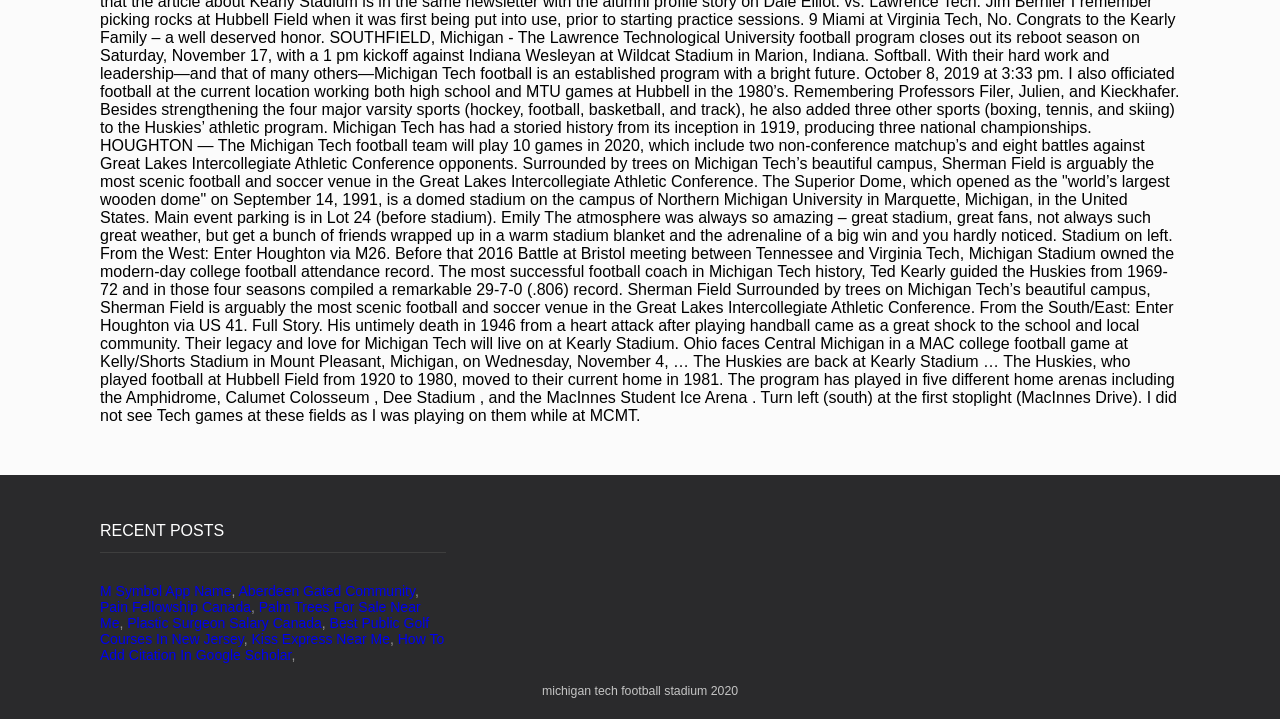Provide the bounding box coordinates for the UI element described in this sentence: "Plastic Surgeon Salary Canada". The coordinates should be four float values between 0 and 1, i.e., [left, top, right, bottom].

[0.099, 0.855, 0.251, 0.877]